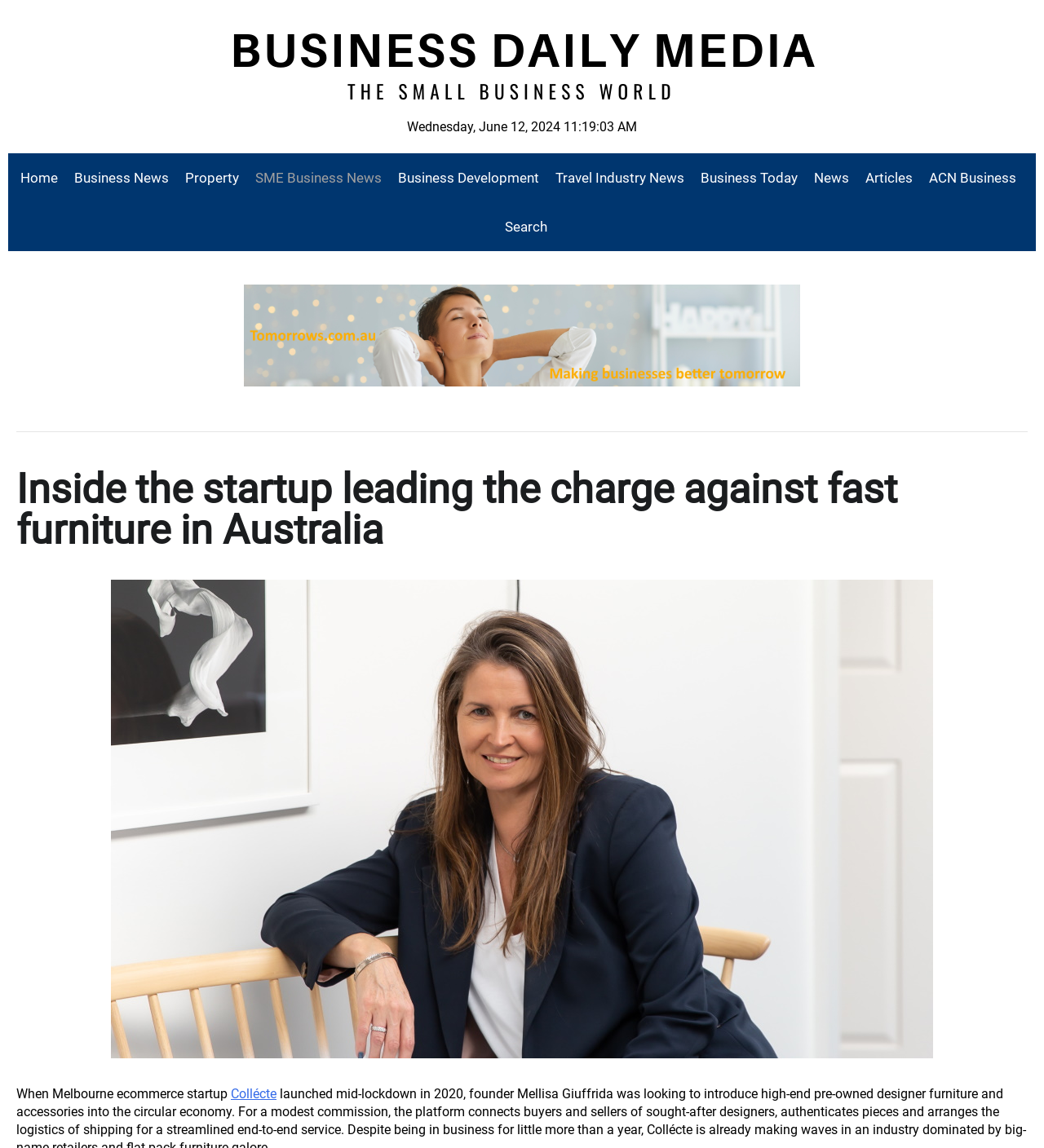What is the name of the media outlet?
Look at the image and construct a detailed response to the question.

I found the name of the media outlet by looking at the link element with the bounding box coordinates [0.215, 0.085, 0.785, 0.099], which contains the text 'Business Daily Media'.